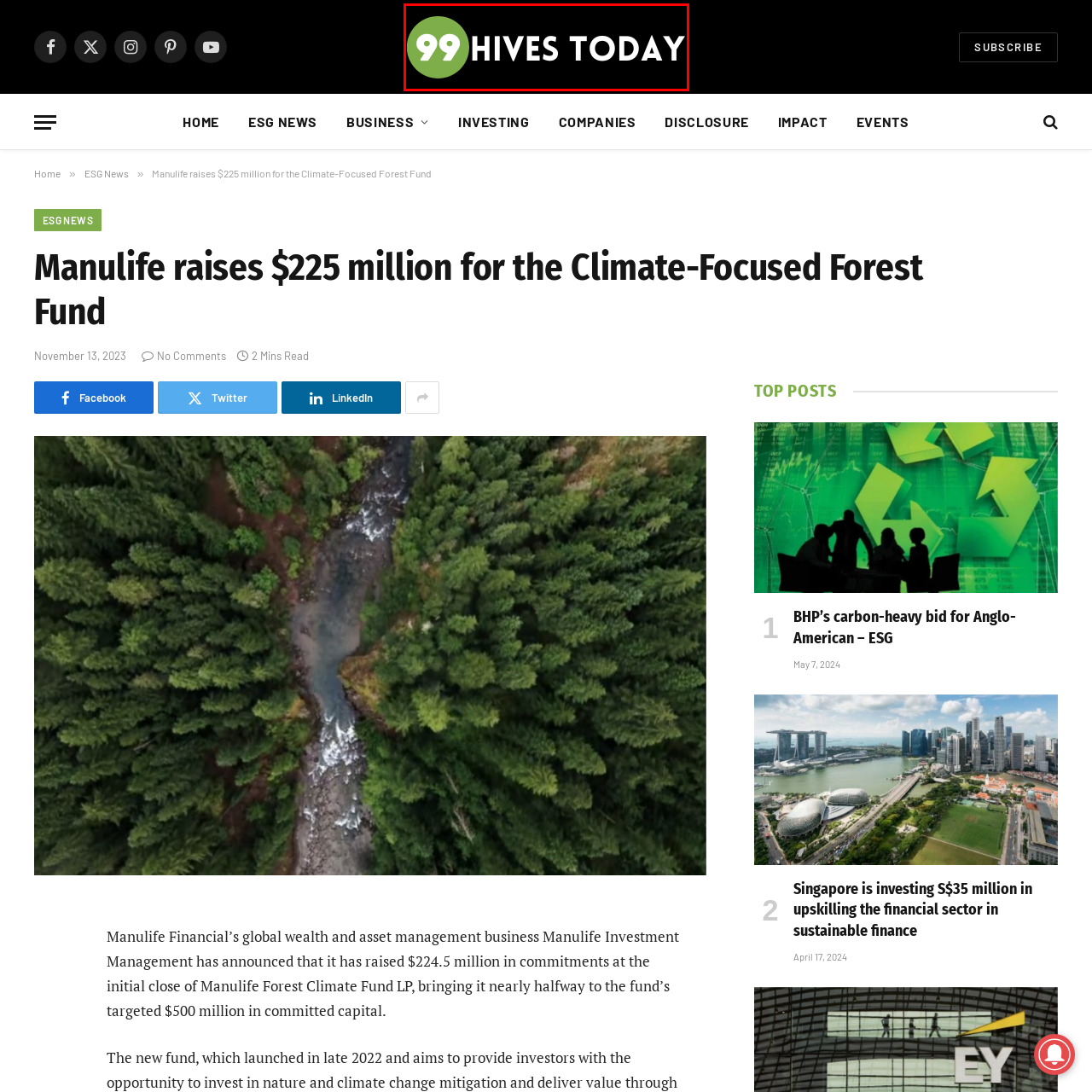Focus your attention on the image enclosed by the red boundary and provide a thorough answer to the question that follows, based on the image details: How many stylized bees are in the logo?

According to the caption, the logo contains 'two stylized bees', which implies that there are exactly two bees in the logo.